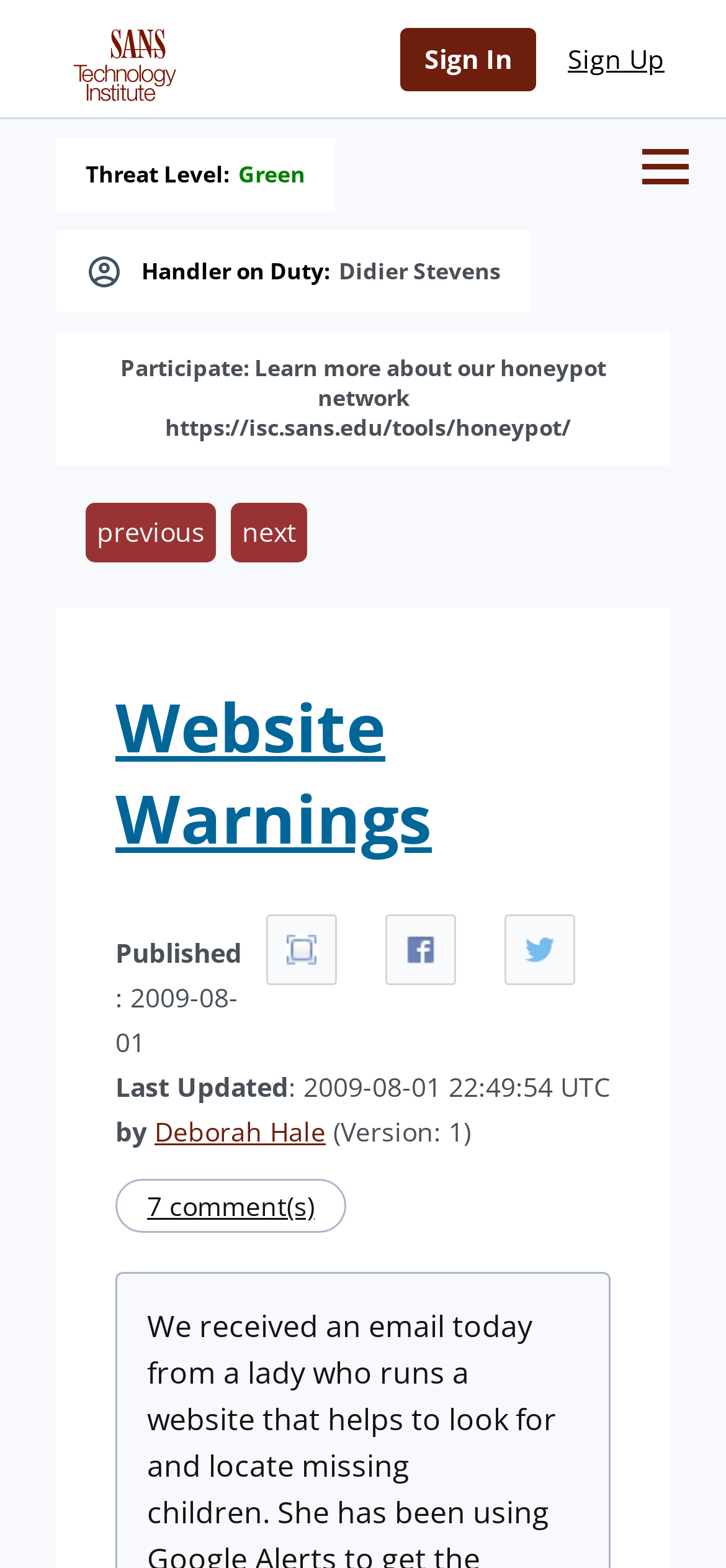Determine the bounding box coordinates for the HTML element mentioned in the following description: "Sign Up". The coordinates should be a list of four floats ranging from 0 to 1, represented as [left, top, right, bottom].

[0.749, 0.018, 0.949, 0.058]